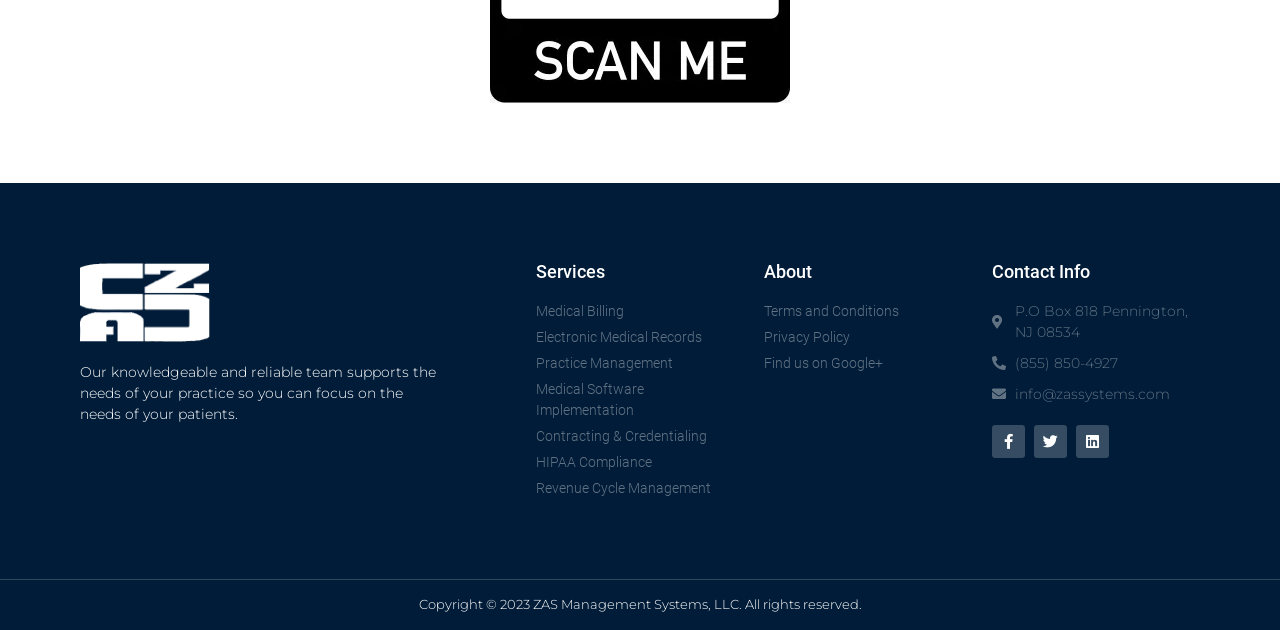Please locate the UI element described by "Privacy Policy" and provide its bounding box coordinates.

[0.597, 0.519, 0.759, 0.552]